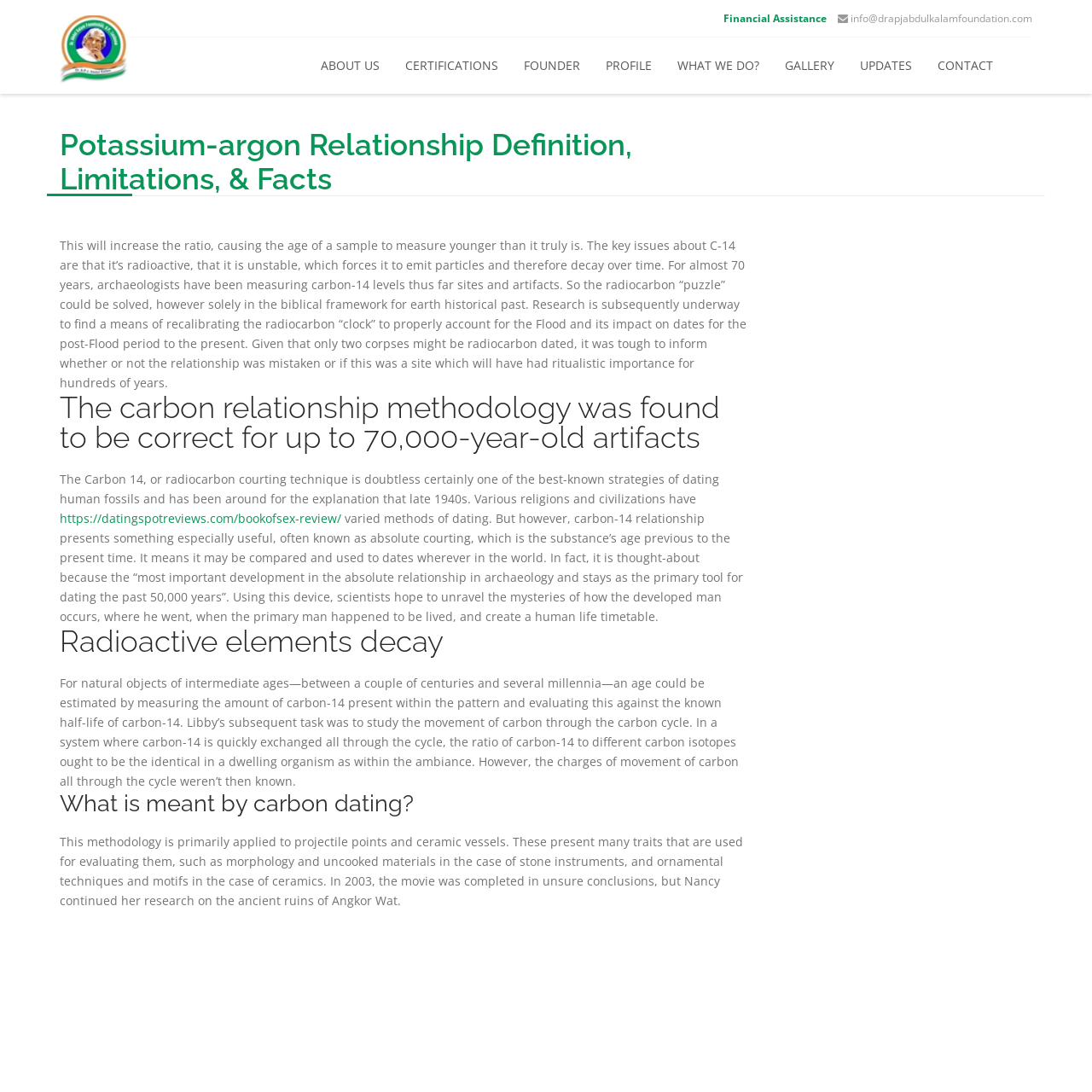Kindly determine the bounding box coordinates of the area that needs to be clicked to fulfill this instruction: "Read about the founder".

[0.468, 0.035, 0.543, 0.085]